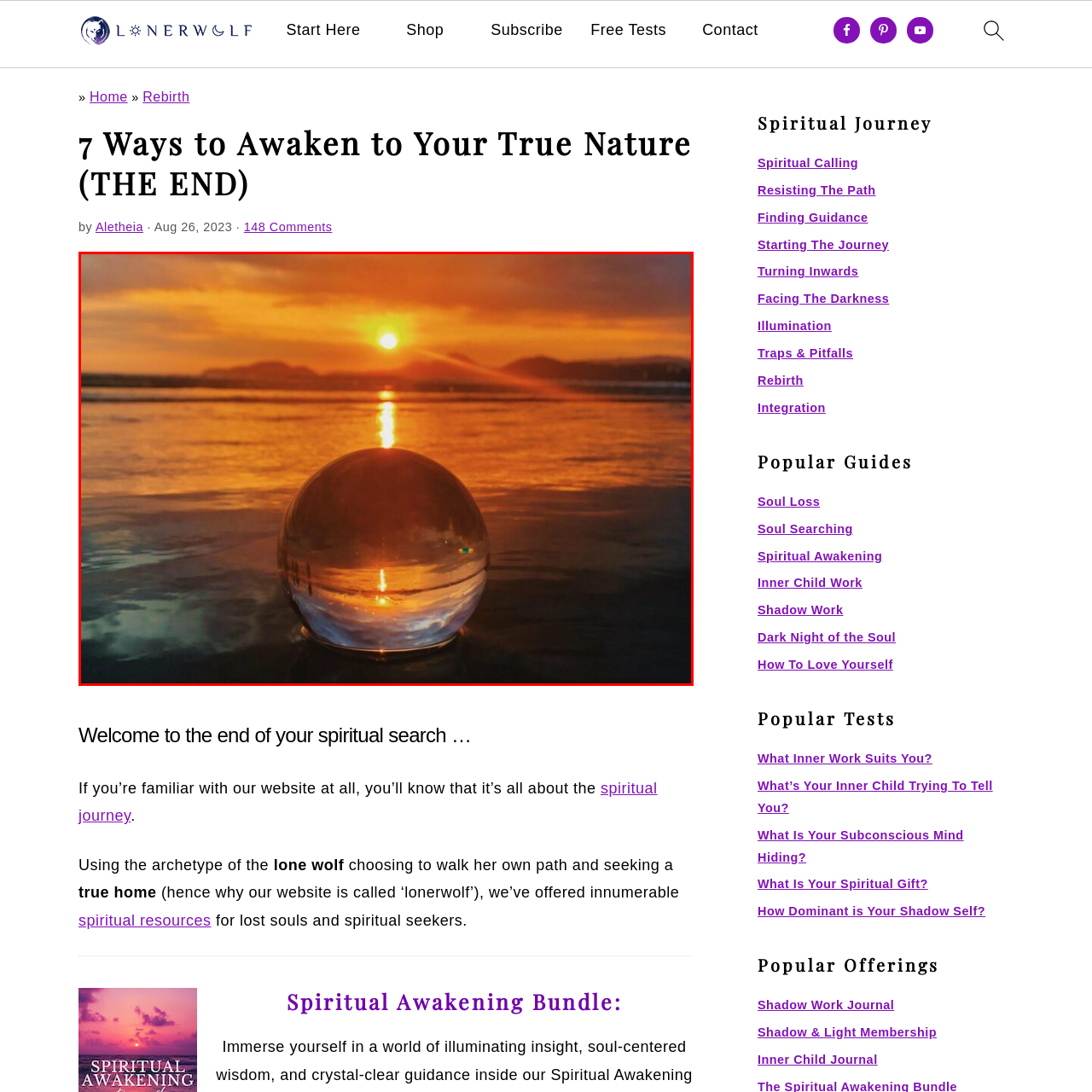Observe the image within the red-bordered area and respond to the following question in detail, making use of the visual information: What does the glass ball symbolize?

According to the caption, the spherical glass not only mirrors the vibrant colors of the sky but also symbolizes clarity and introspection, echoing themes of spiritual awakening and self-discovery.